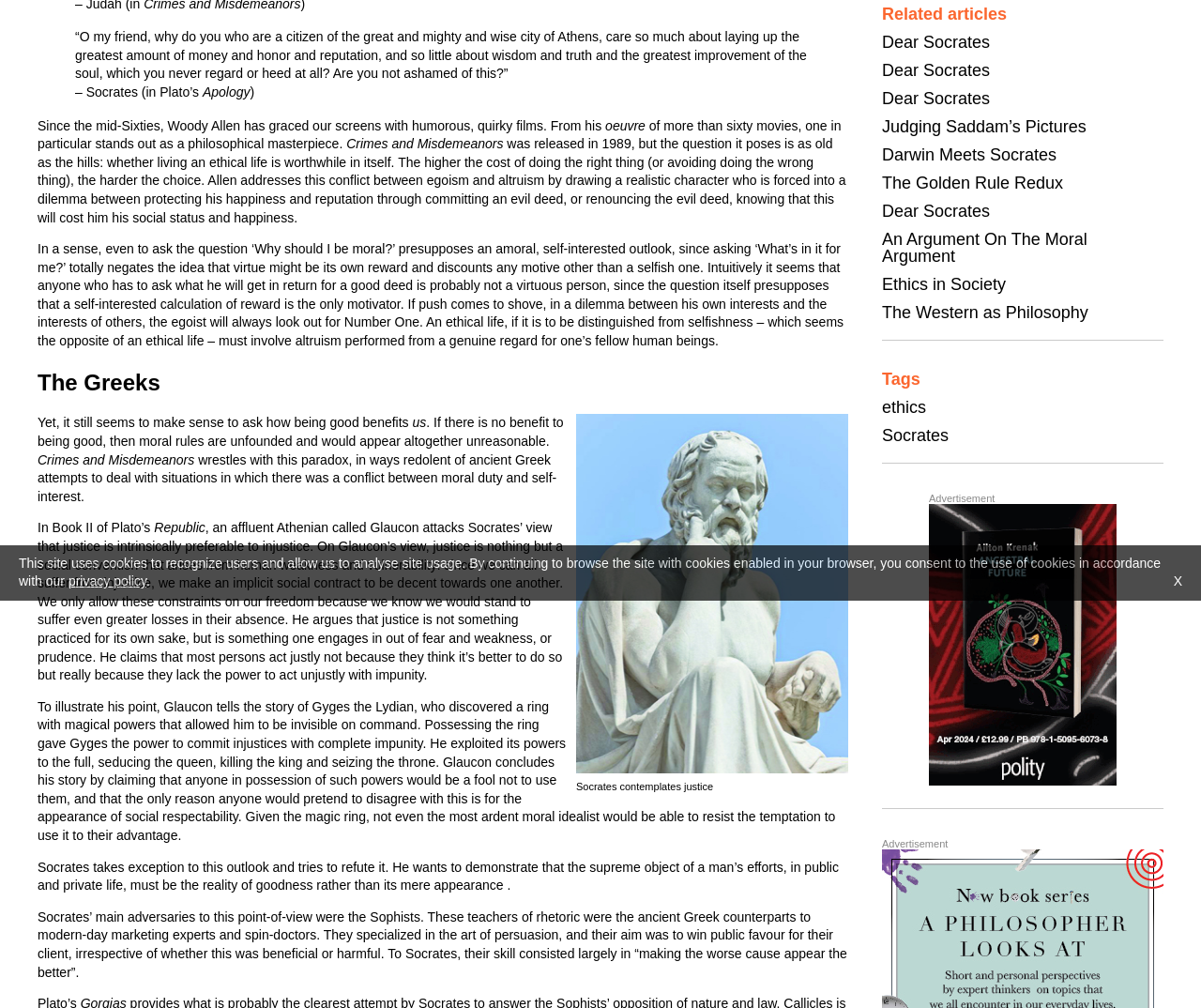From the element description parent_node: Advertisement, predict the bounding box coordinates of the UI element. The coordinates must be specified in the format (top-left x, top-left y, bottom-right x, bottom-right y) and should be within the 0 to 1 range.

[0.773, 0.766, 0.93, 0.782]